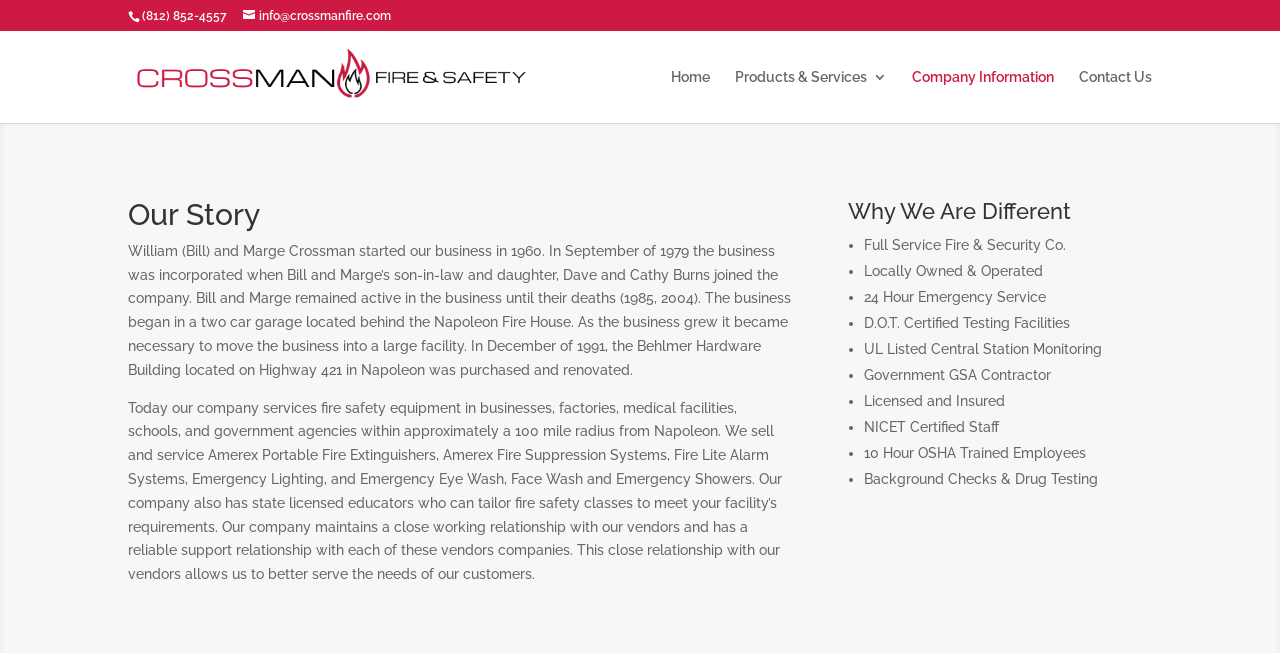Use a single word or phrase to answer the following:
What makes Crossman Fire different?

Full Service Fire & Security Co.